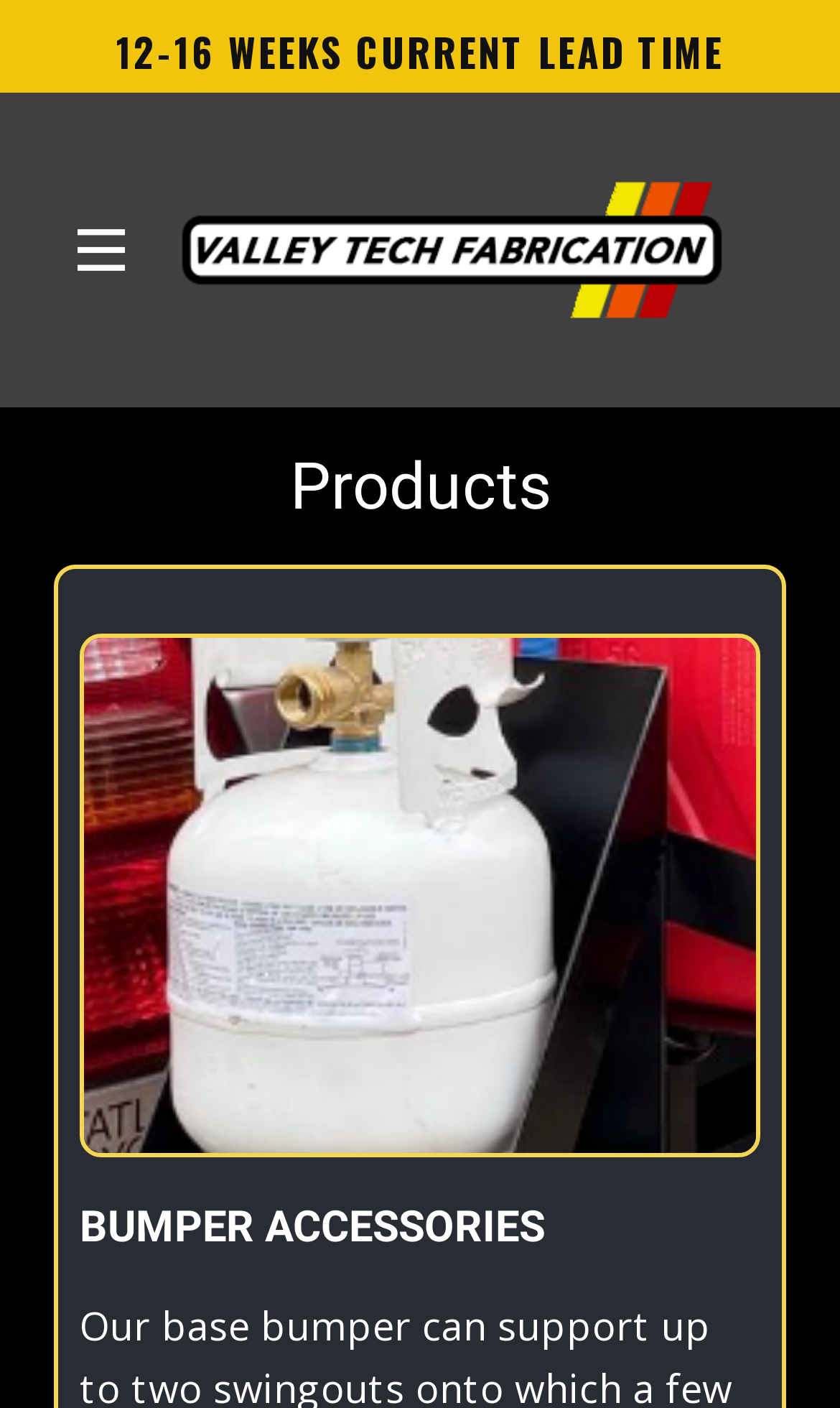Bounding box coordinates are specified in the format (top-left x, top-left y, bottom-right x, bottom-right y). All values are floating point numbers bounded between 0 and 1. Please provide the bounding box coordinate of the region this sentence describes: parent_node: Home title="Home"

[0.21, 0.124, 0.869, 0.231]